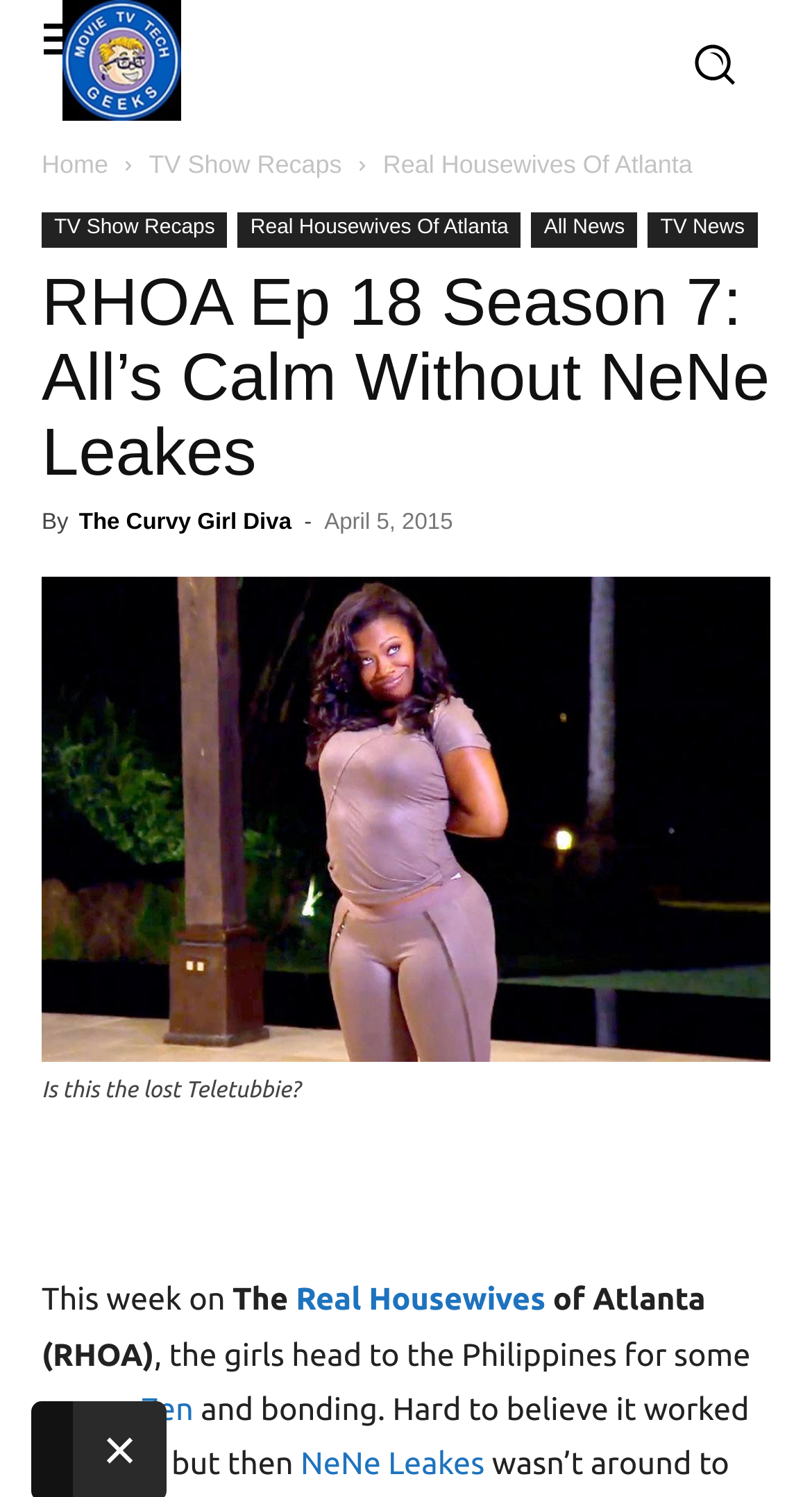What is the name of the TV show being discussed?
Please respond to the question with a detailed and well-explained answer.

I found the answer by looking at the header section of the webpage, where it says 'RHOA Ep 18 Season 7: All’s Calm Without NeNe Leakes'. The 'RHOA' abbreviation is linked to the full name 'Real Housewives of Atlanta' in the text below.